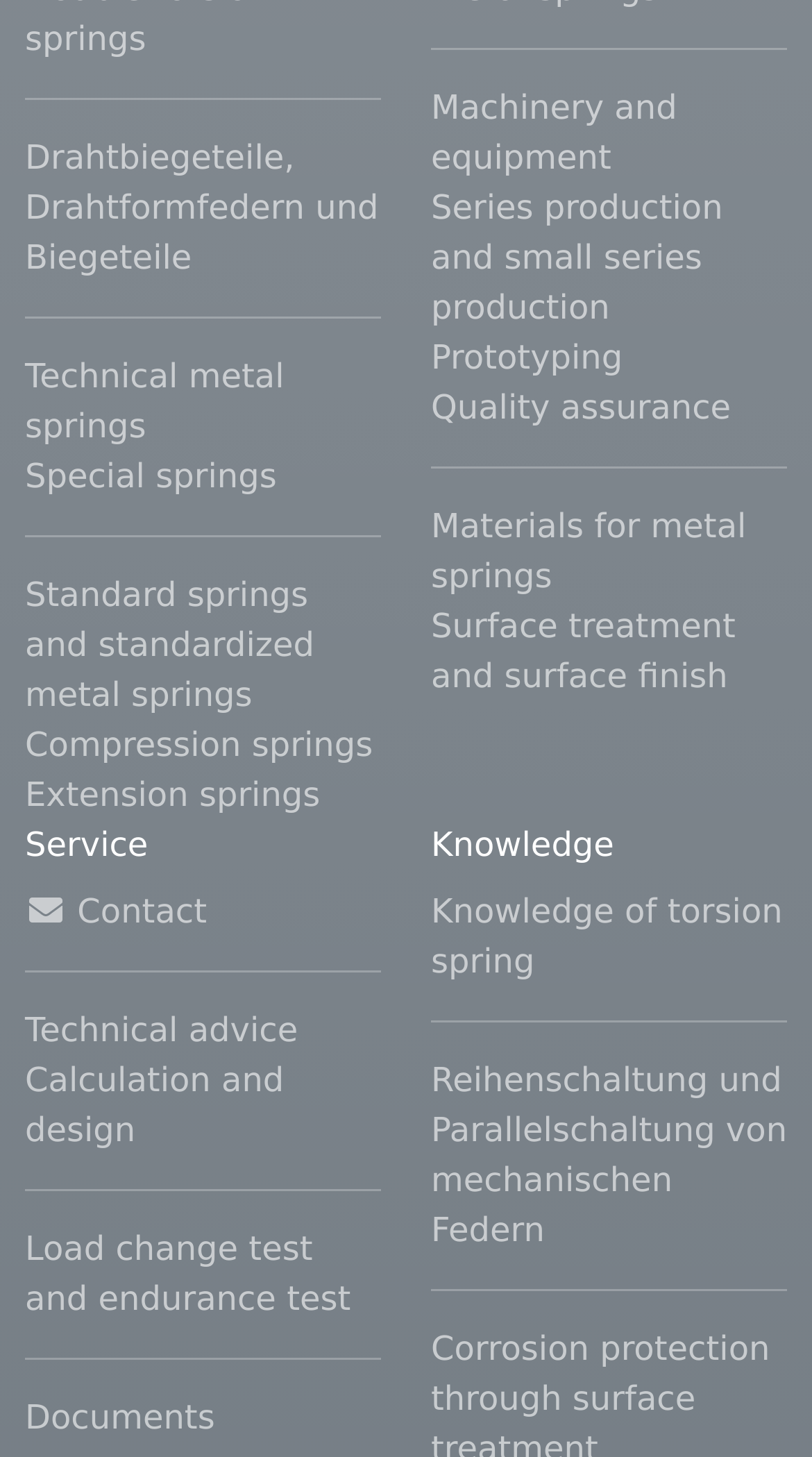Could you highlight the region that needs to be clicked to execute the instruction: "Go to the blog"?

None